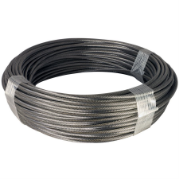What is the length of the cable?
Please use the visual content to give a single word or phrase answer.

100 feet